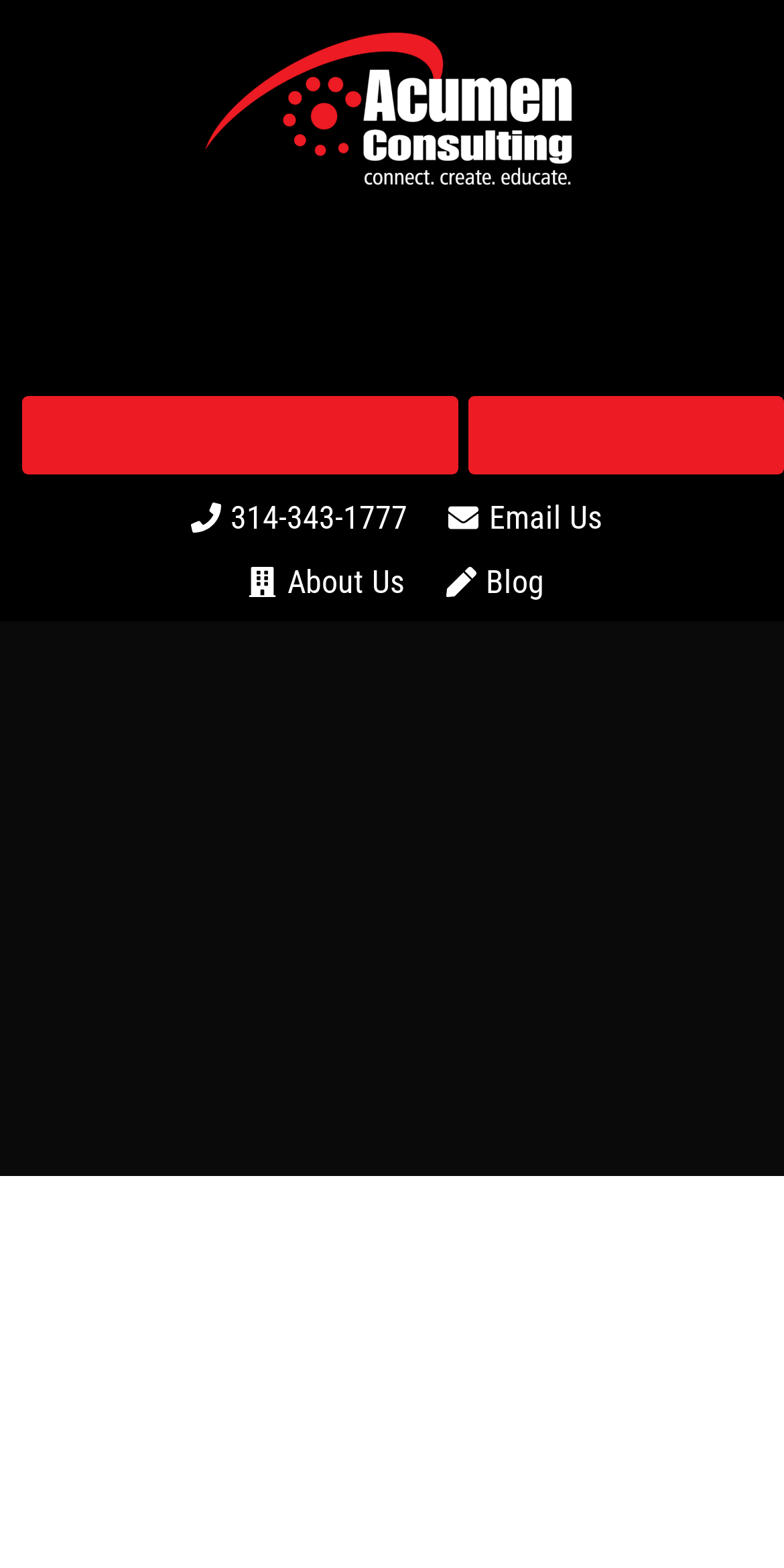What is the primary heading on this webpage?

Acumen Implementing New Security Services, Recommending Windows 11 Upgrade